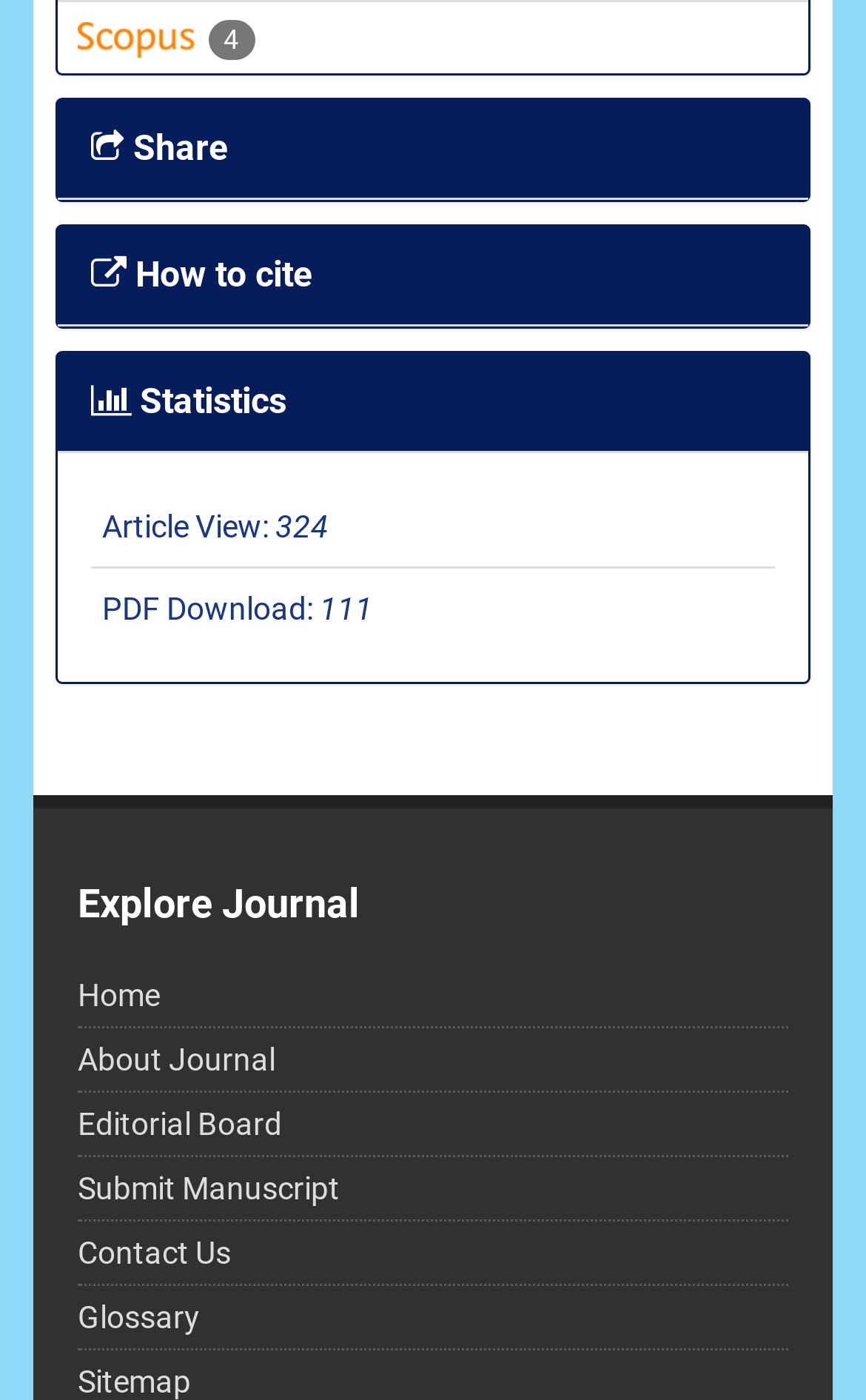What are the options to explore in the journal?
Your answer should be a single word or phrase derived from the screenshot.

Home, About Journal, Editorial Board, Submit Manuscript, Contact Us, Glossary, Sitemap